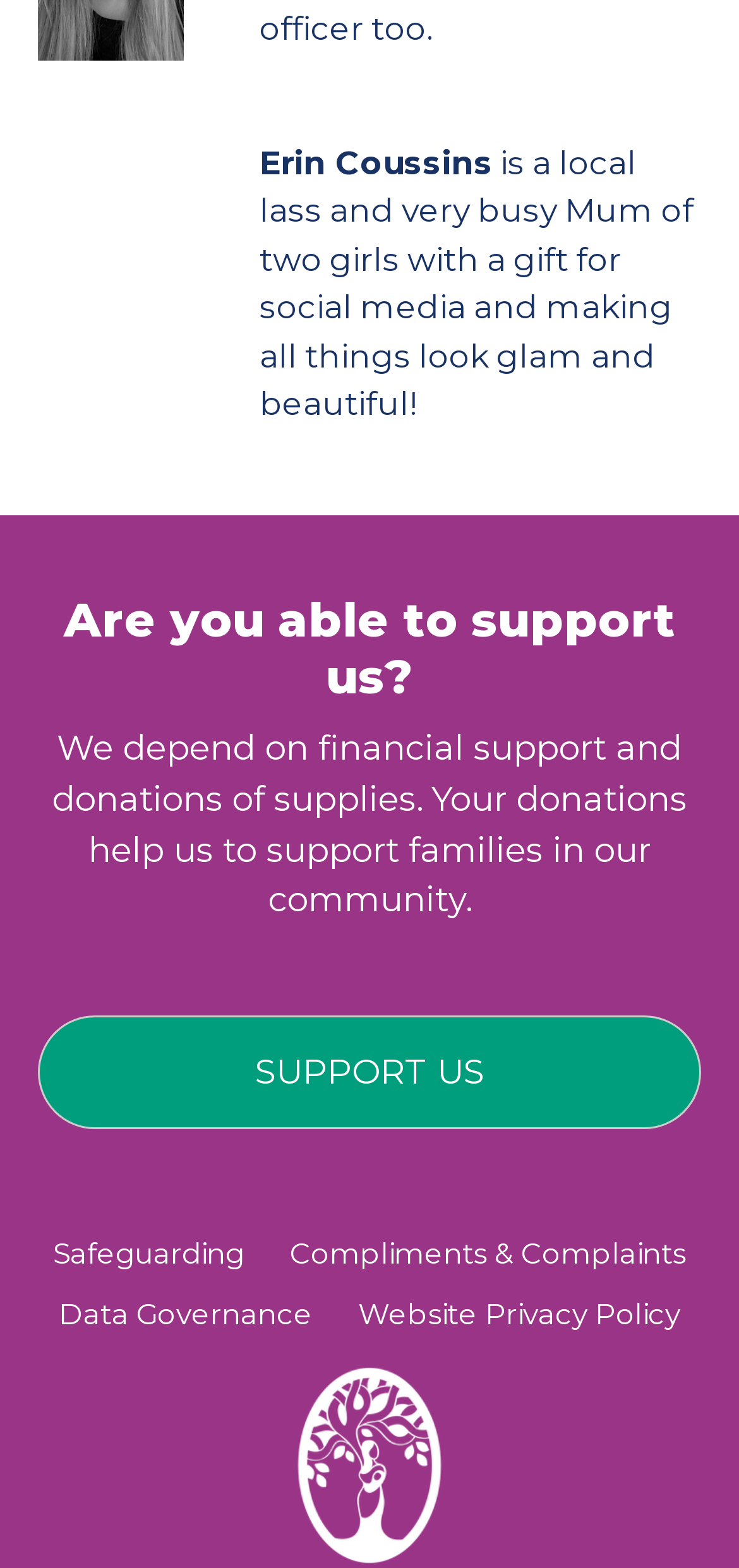Give a one-word or phrase response to the following question: What is the purpose of the donations?

Support families